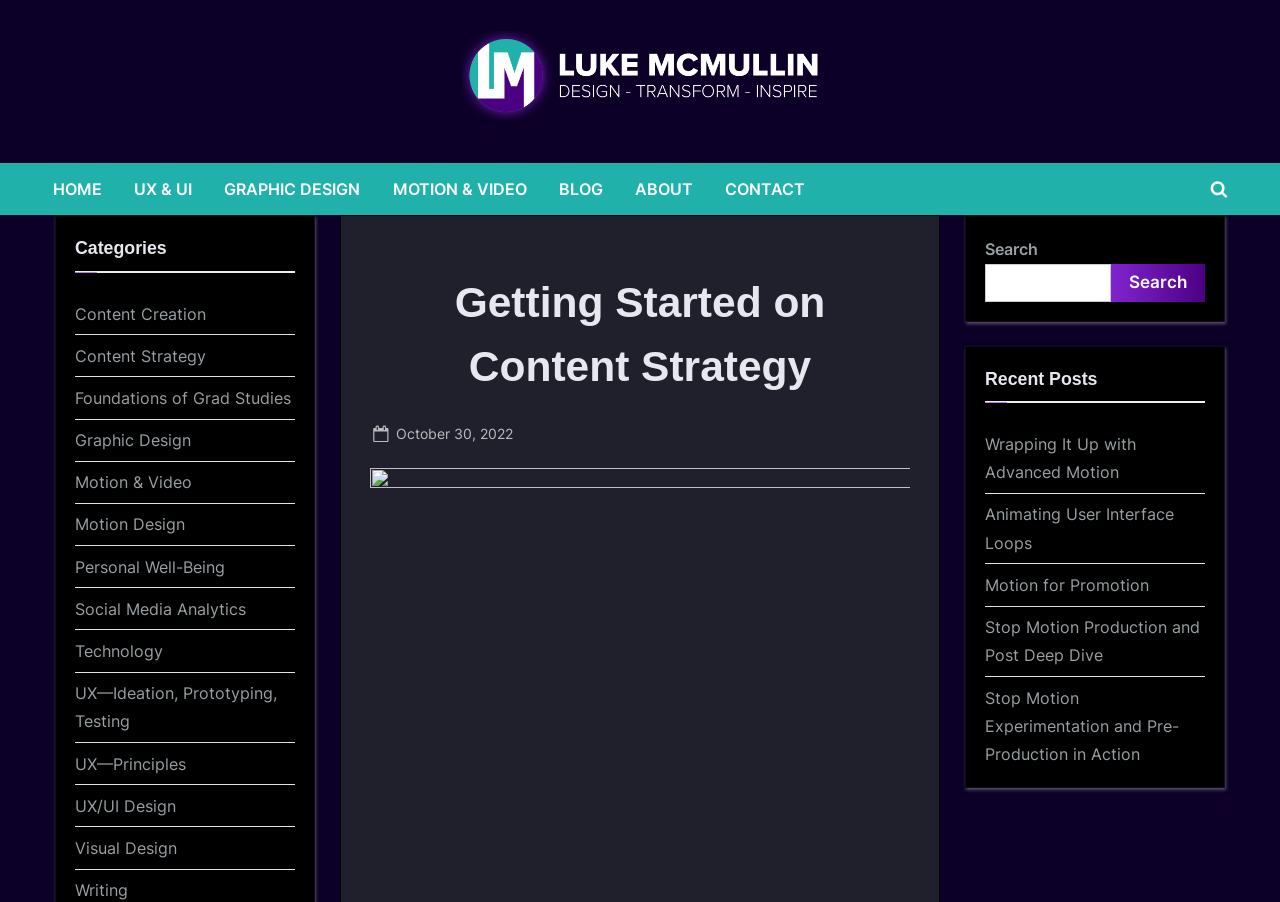Indicate the bounding box coordinates of the clickable region to achieve the following instruction: "Search for content."

[0.77, 0.292, 0.868, 0.334]